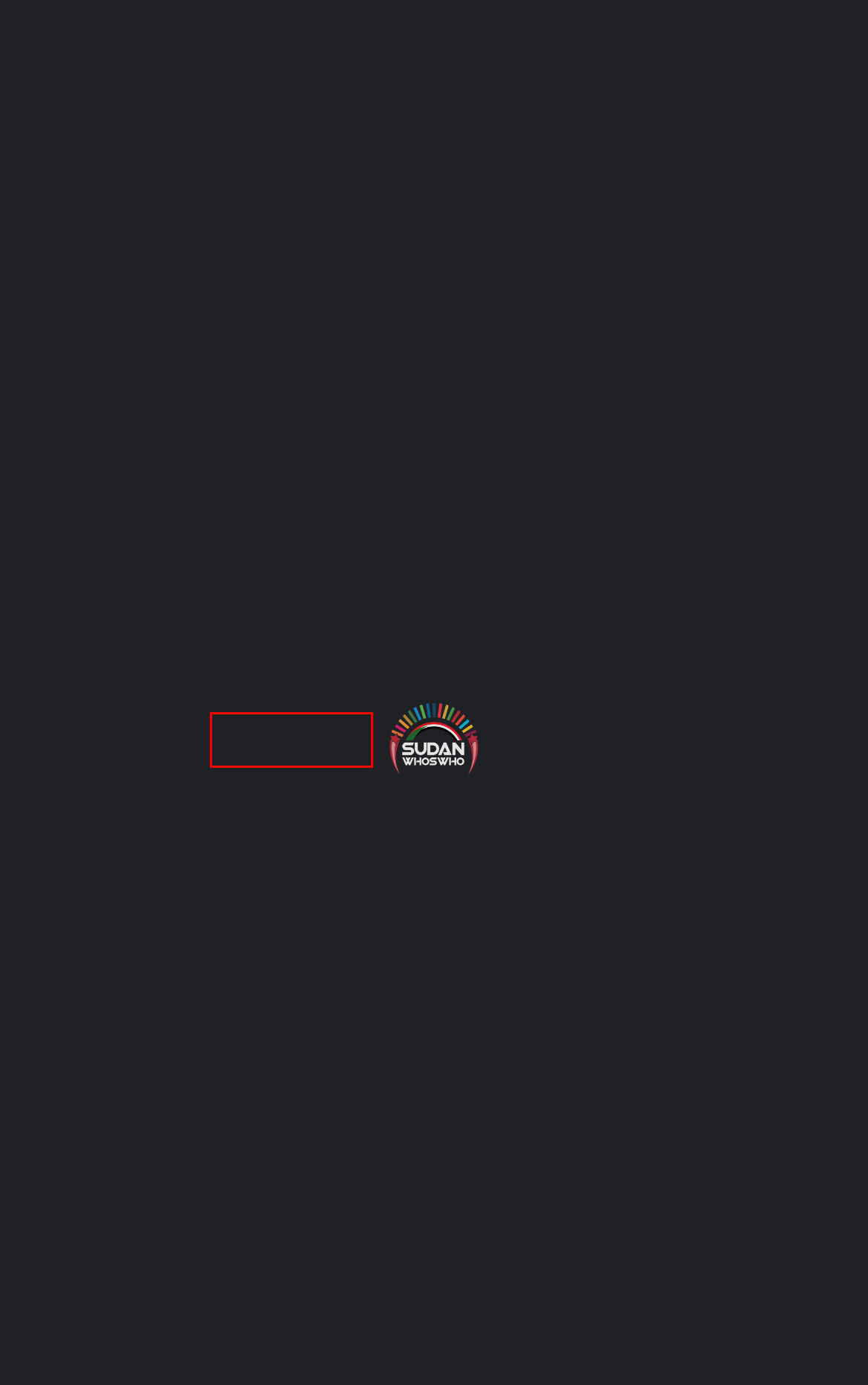You have a screenshot showing a webpage with a red bounding box around a UI element. Choose the webpage description that best matches the new page after clicking the highlighted element. Here are the options:
A. Health – SUDANWHOSWHO
B. Senior – SUDANWHOSWHO
C. SDGsUni – SUDANWHOSWHO
D. Designing for Story: Narrative Progression Elements – SUDANWHOSWHO
E. US STOCKS-Wall St muted as weak earnings overshadow signs of… – SUDANWHOSWHO
F. Man who won $1MILLION playing blackjack threw half of it away – SUDANWHOSWHO
G. UCL – SUDANWHOSWHO
H. Buy Kratom From Salviasupply – SUDANWHOSWHO

A